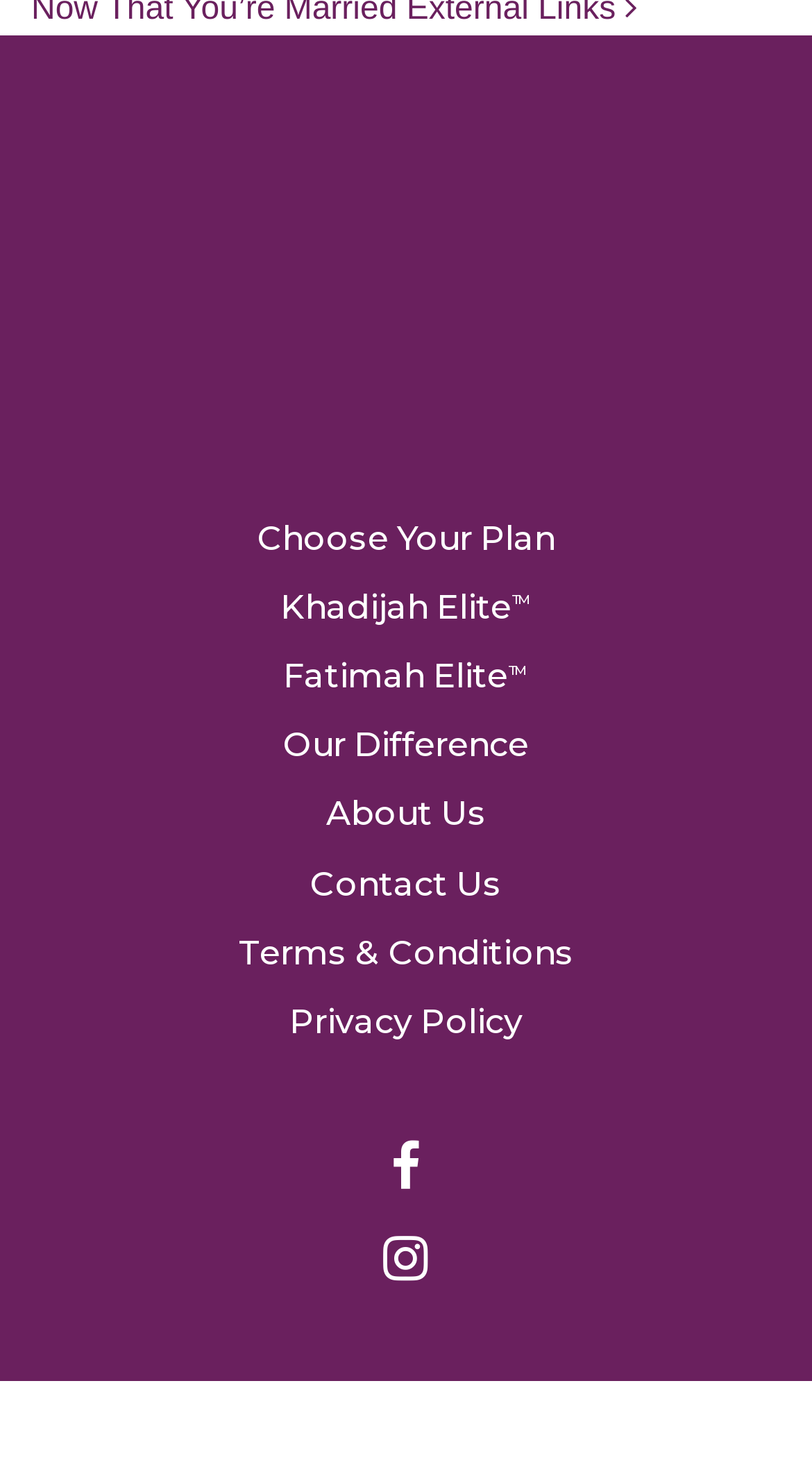What is the last link in the navigation menu?
Please look at the screenshot and answer in one word or a short phrase.

Privacy Policy